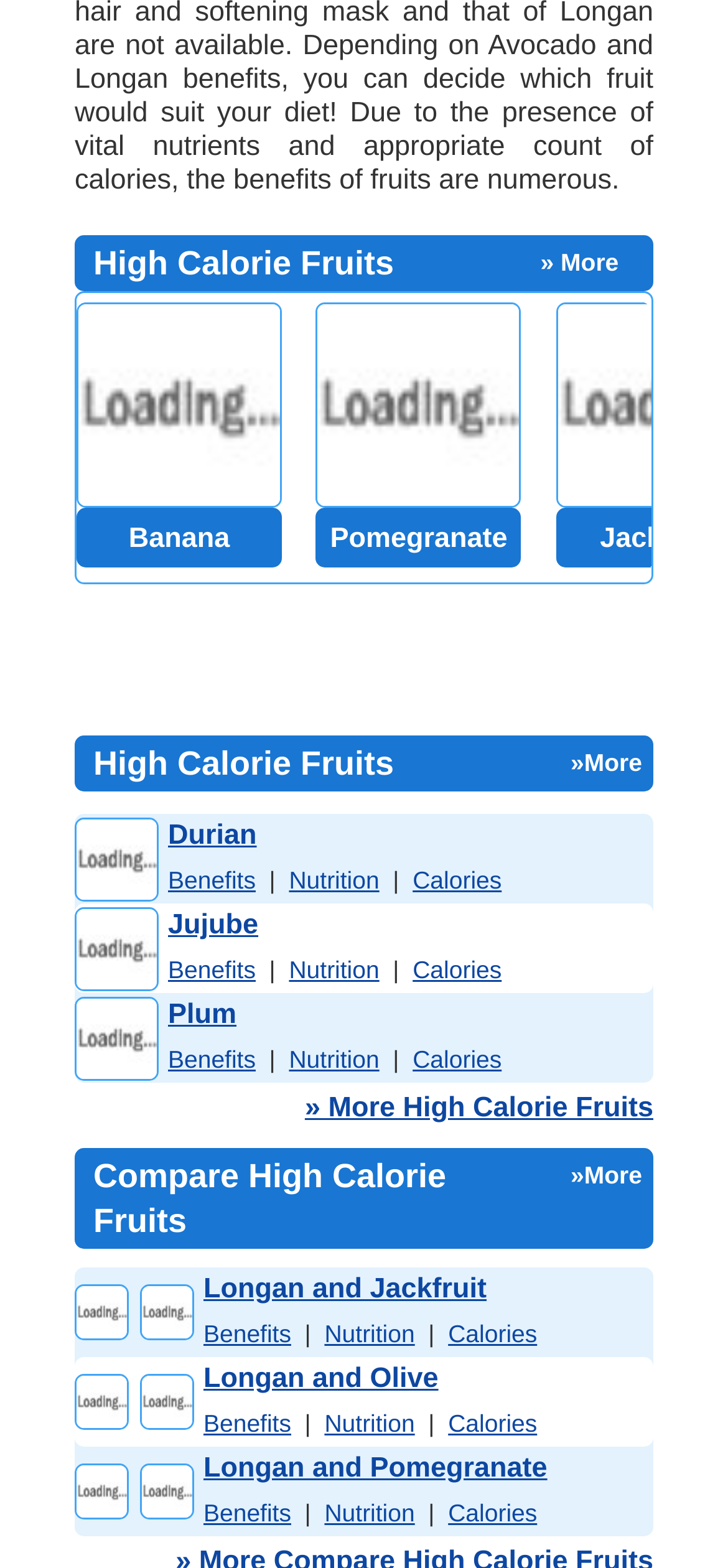Please predict the bounding box coordinates of the element's region where a click is necessary to complete the following instruction: "View the Durian Fruit details". The coordinates should be represented by four float numbers between 0 and 1, i.e., [left, top, right, bottom].

[0.103, 0.537, 0.218, 0.557]